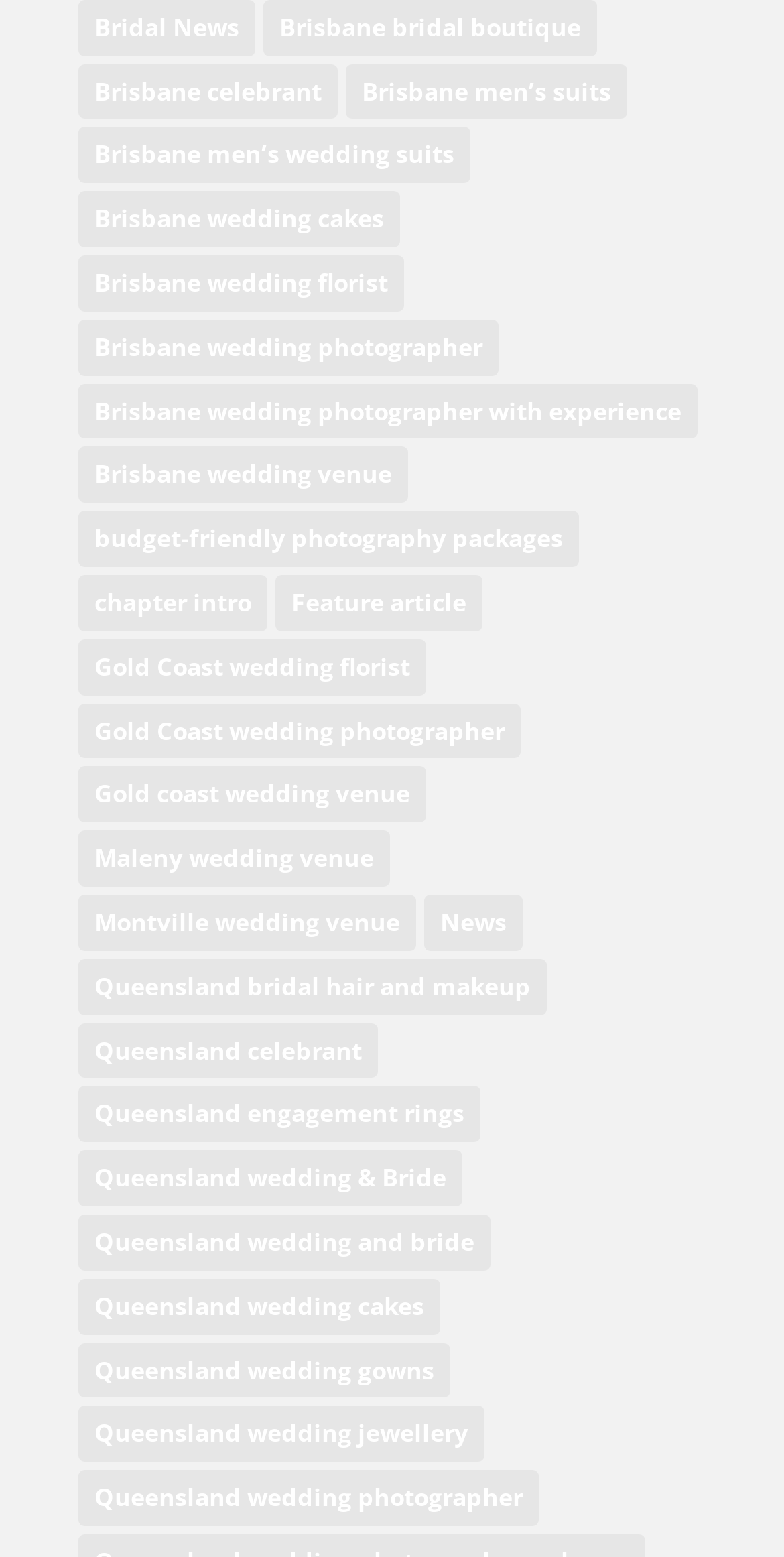What is the main topic of this webpage?
Can you provide a detailed and comprehensive answer to the question?

Based on the links provided on the webpage, it appears that the main topic is related to wedding planning, with various categories such as wedding venues, photographers, cakes, and more, all located in specific regions of Queensland, Australia.